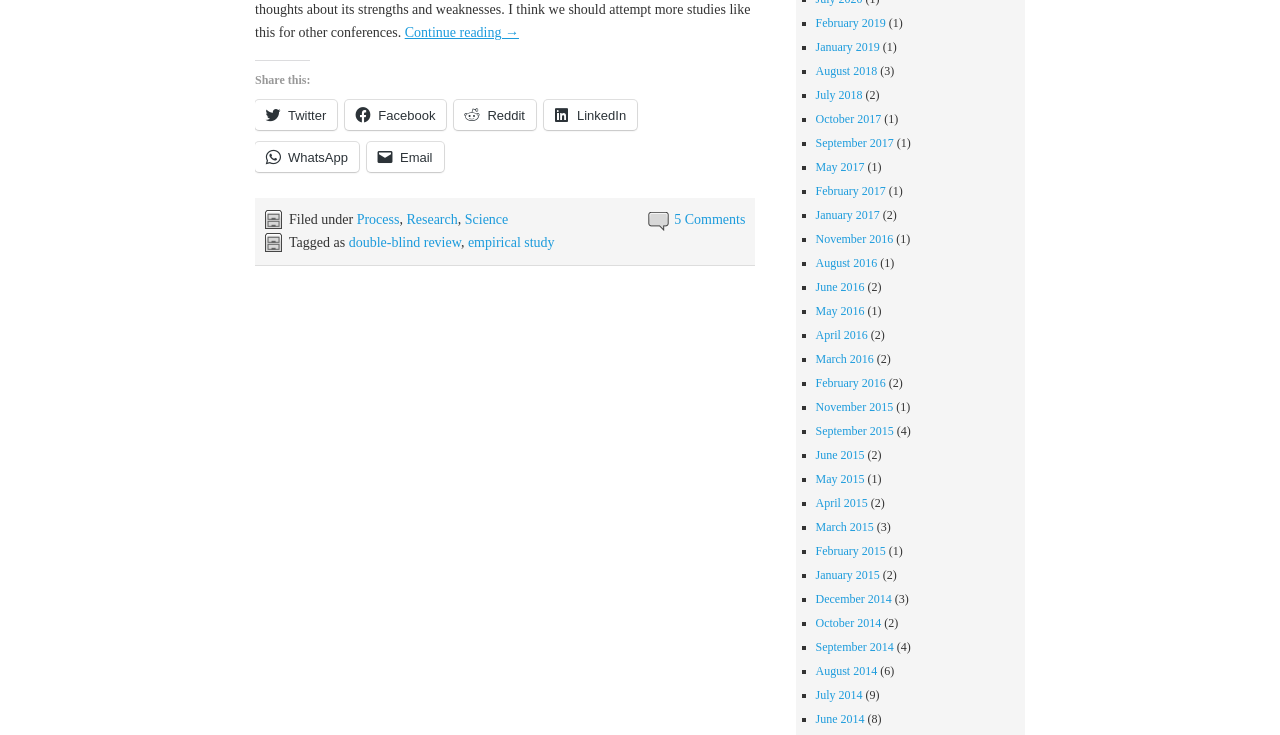Pinpoint the bounding box coordinates of the clickable area necessary to execute the following instruction: "Search this list". The coordinates should be given as four float numbers between 0 and 1, namely [left, top, right, bottom].

None